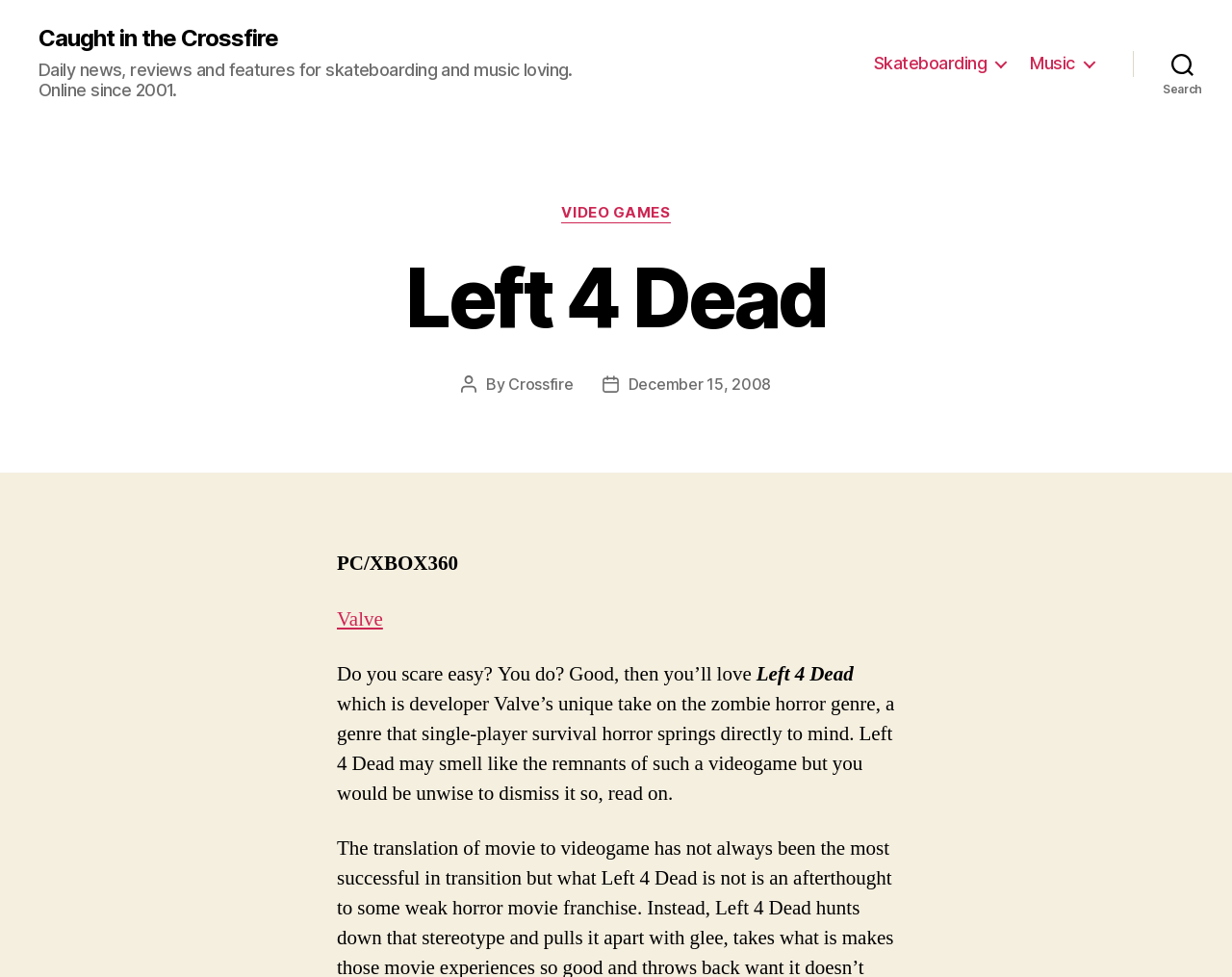Give a succinct answer to this question in a single word or phrase: 
What is the website about?

Skateboarding and music